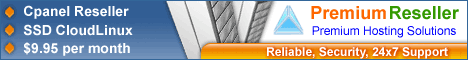What technology is highlighted in the banner?
Using the image, answer in one word or phrase.

CPanel Reseller and SSD CloudLinux